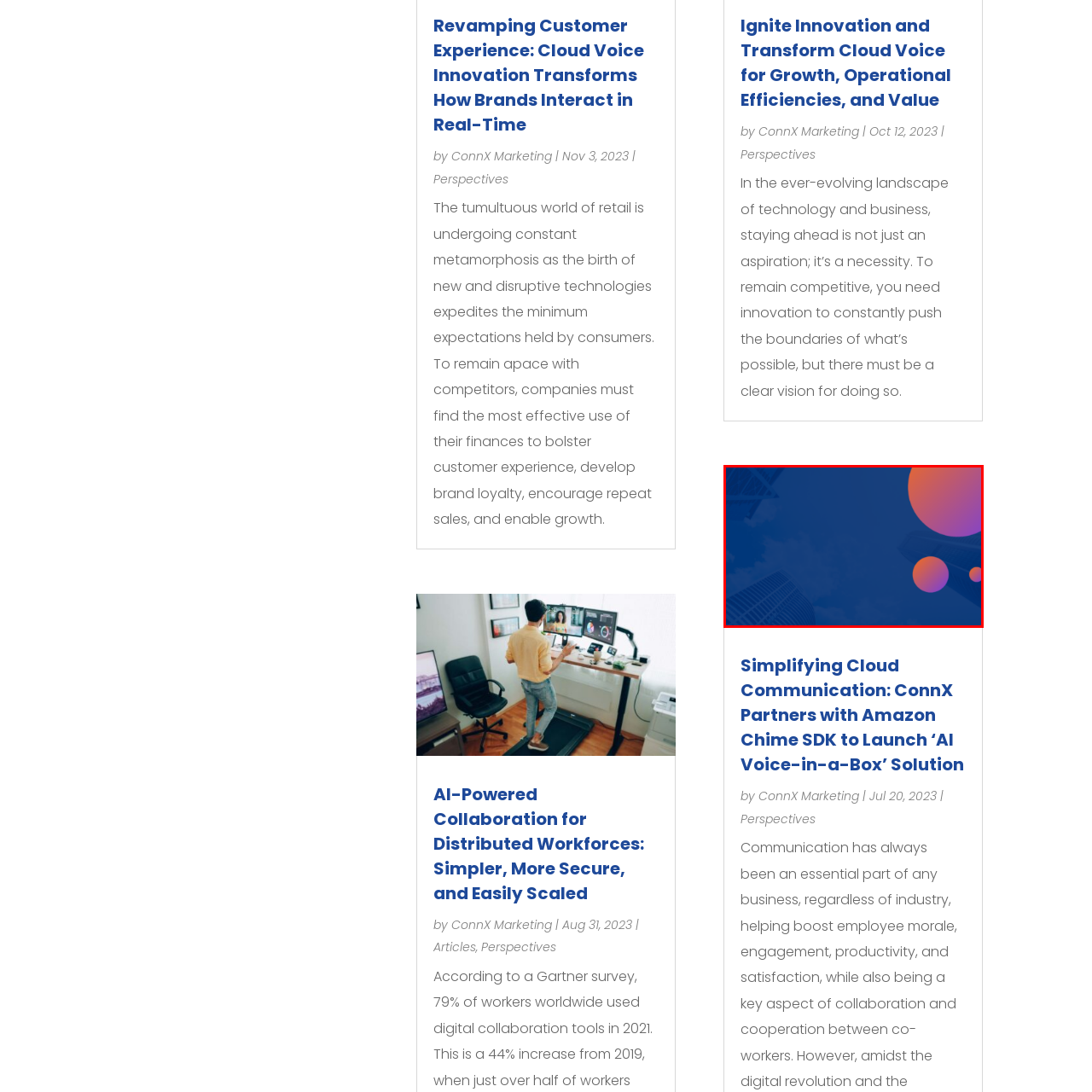Describe extensively the visual content inside the red marked area.

The image features a modern and vibrant design against a deep blue background, emphasizing innovative themes. In the foreground, stylized large circles with a gradient of purple and orange create a dynamic visual element, suggesting creativity and advancement. The backdrop consists of tall, sleek buildings viewed from a low angle, symbolizing urban development and progress in technology. This imagery aligns with the overarching topic of the article, "Simplifying Cloud Communication: ConnX Partners with Amazon Chime SDK to Launch ‘AI Voice-in-a-Box’ Solution," which focuses on transforming communication experiences for businesses. The visual elements work together to evoke a sense of innovation and forward-thinking in the context of modern cloud solutions.